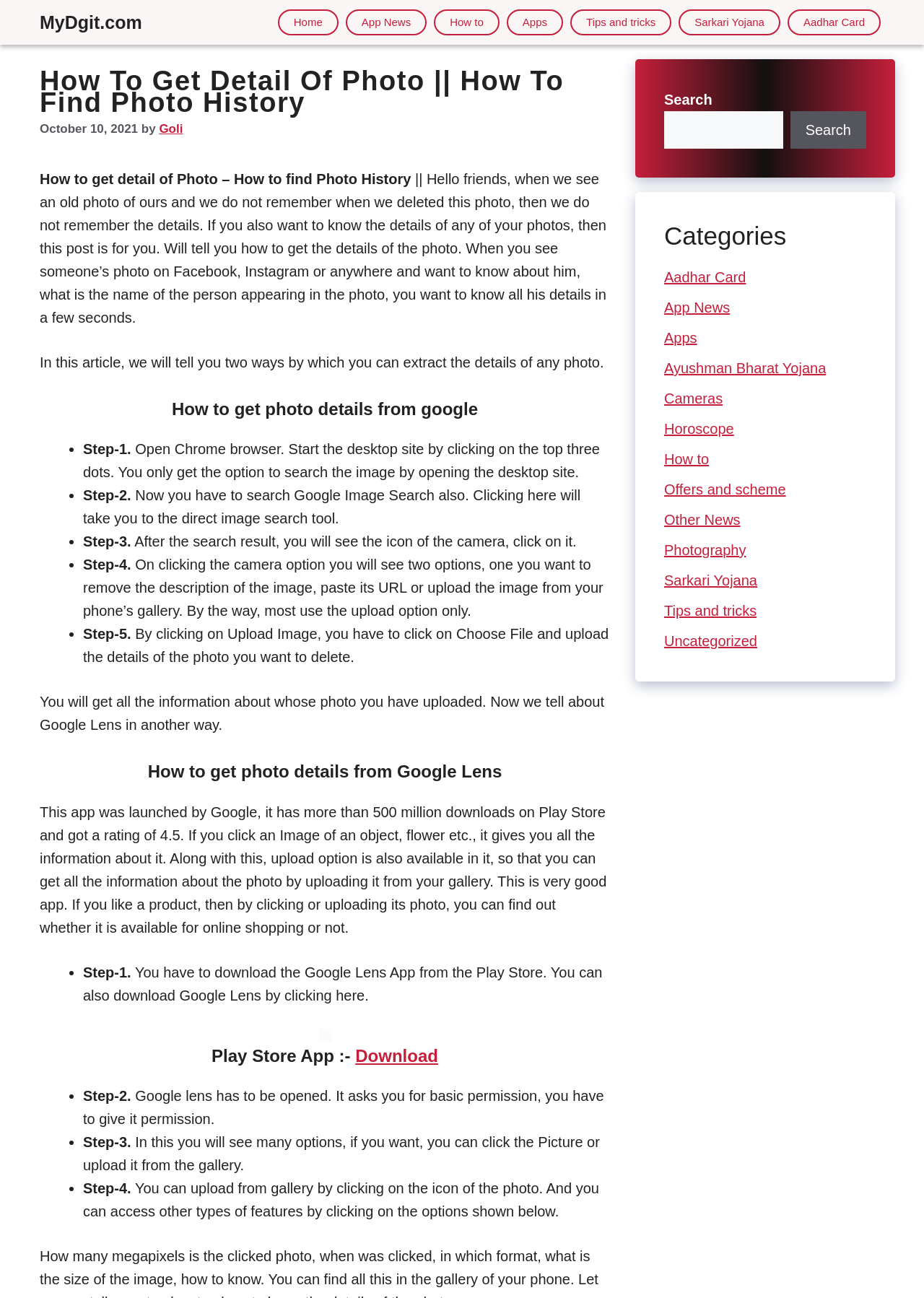Answer the following in one word or a short phrase: 
How many categories are listed on the webpage?

14